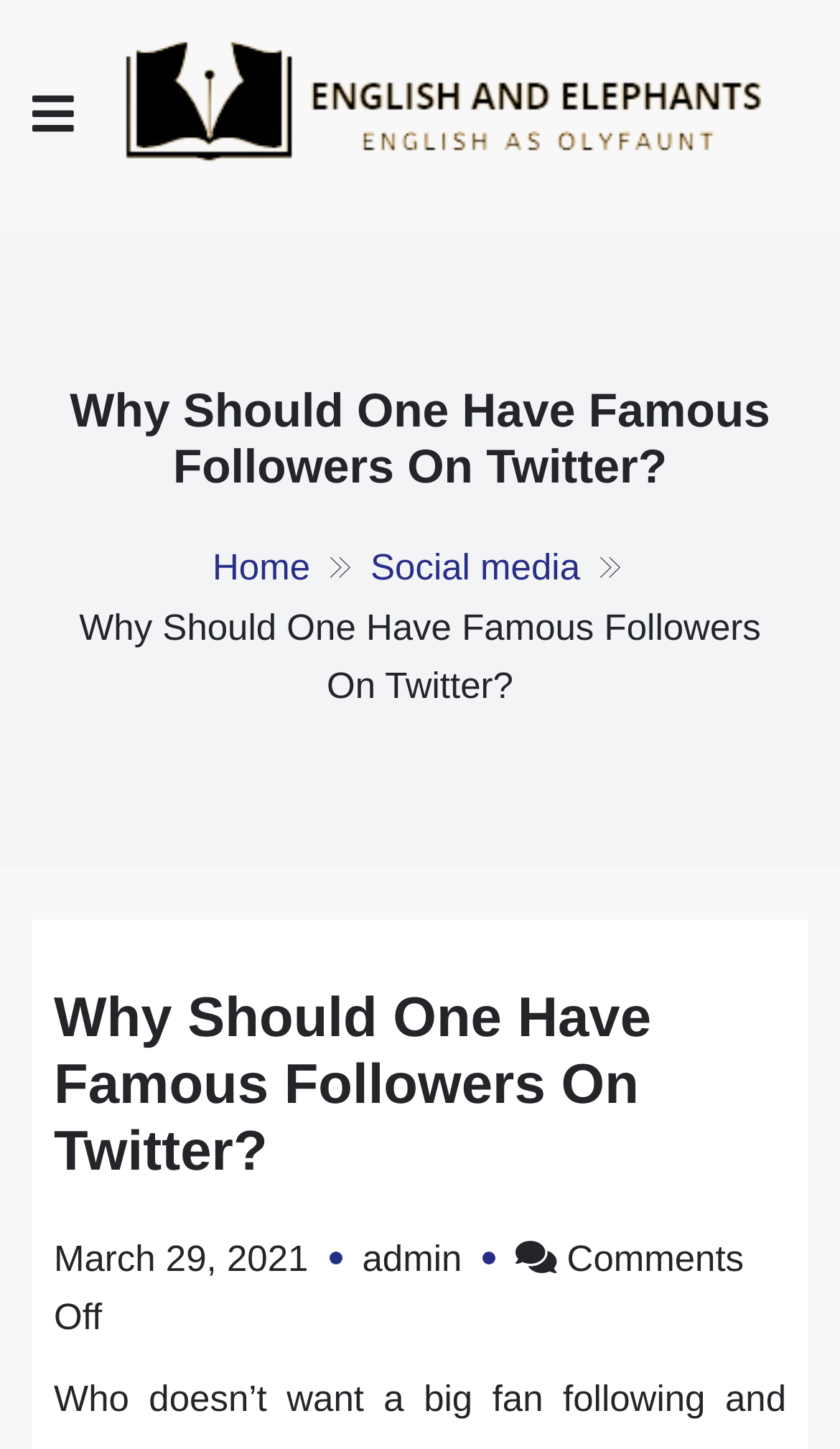Please mark the clickable region by giving the bounding box coordinates needed to complete this instruction: "Read the article about Why Should One Have Famous Followers On Twitter?".

[0.064, 0.679, 0.775, 0.817]